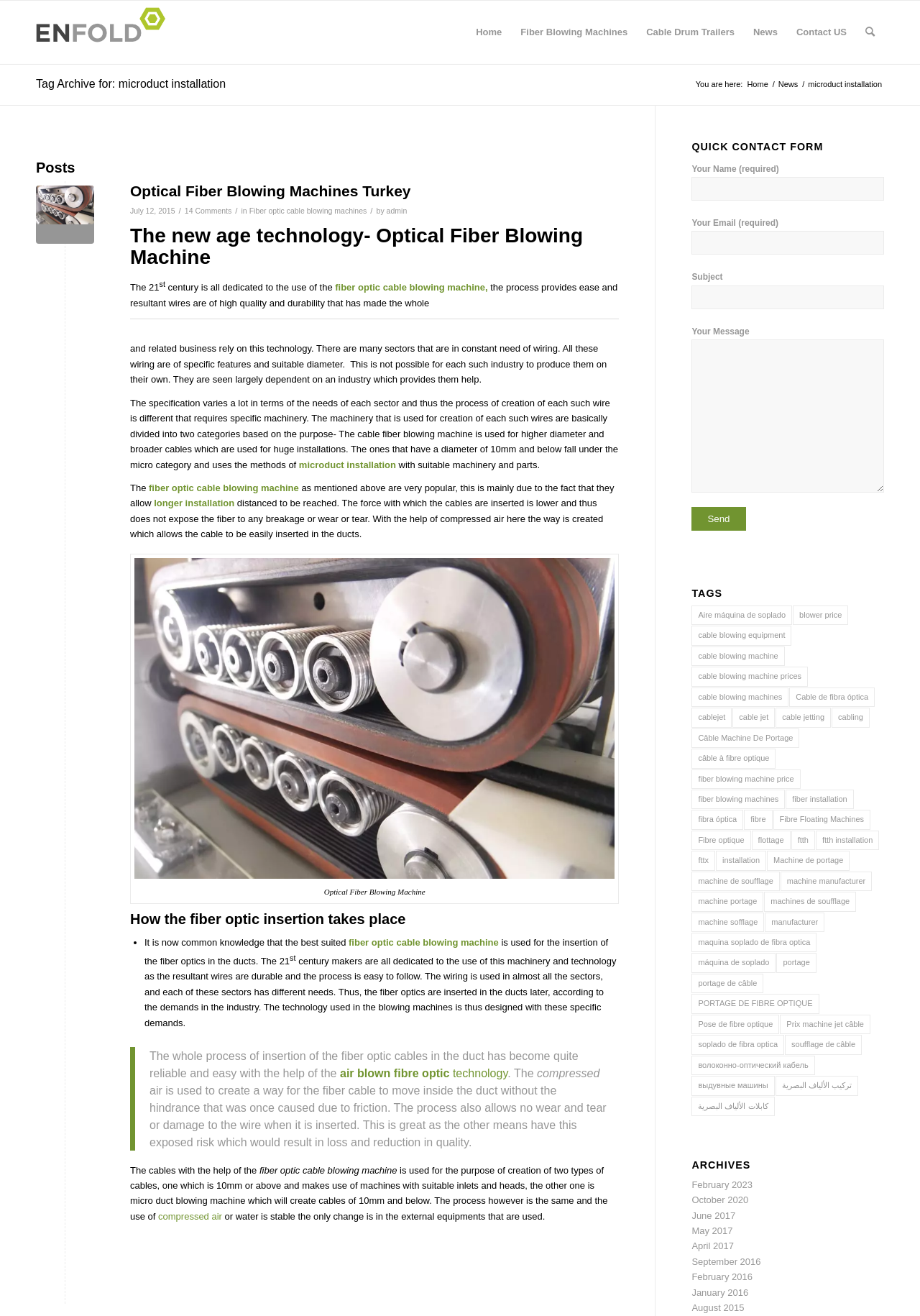Can you give a comprehensive explanation to the question given the content of the image?
What is the purpose of the fiber optic cable blowing machine?

The fiber optic cable blowing machine is used to insert fiber optics in ducts. The machine uses compressed air to create a way for the fiber cable to move inside the duct without hindrance, allowing for easy and reliable installation of fiber optic cables.